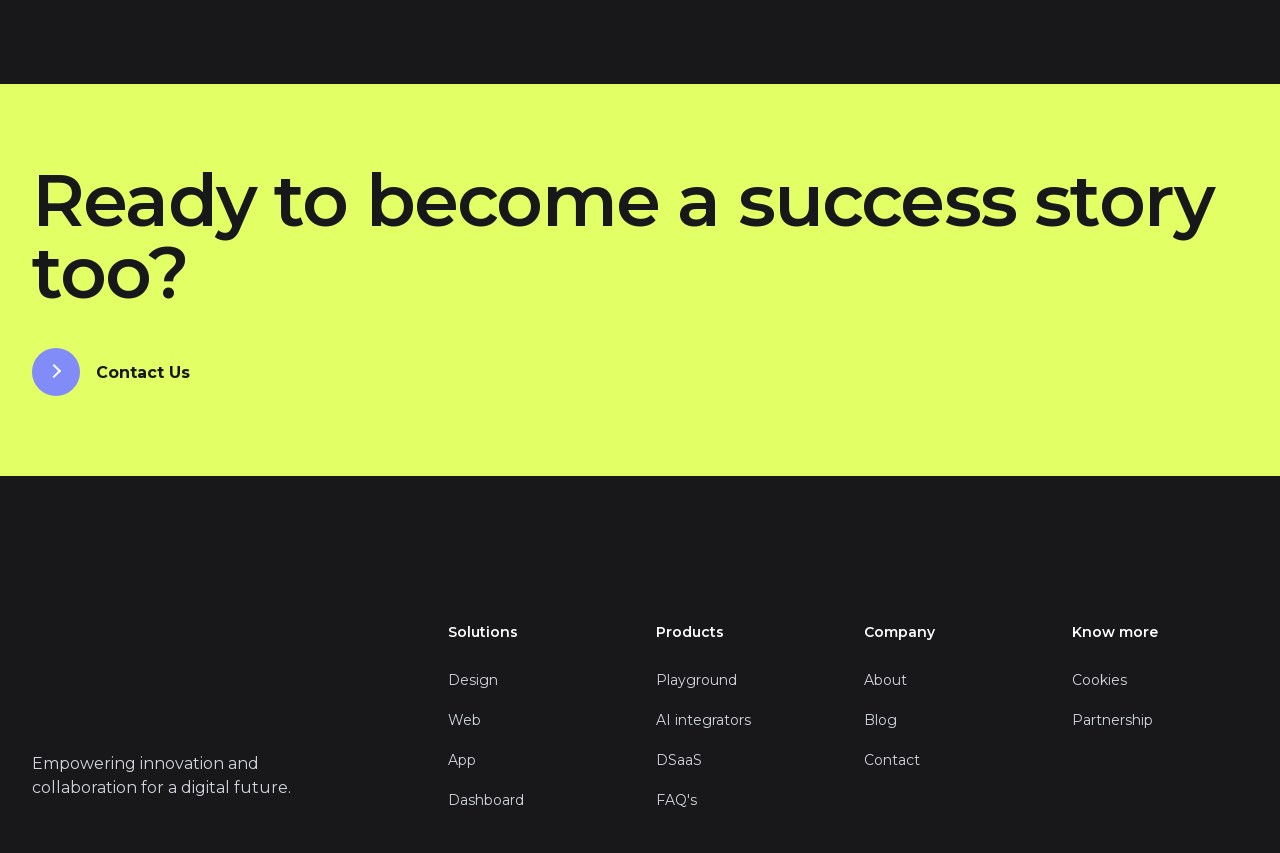Please identify the bounding box coordinates of the element's region that should be clicked to execute the following instruction: "Click on Contact Us". The bounding box coordinates must be four float numbers between 0 and 1, i.e., [left, top, right, bottom].

[0.025, 0.408, 0.175, 0.464]